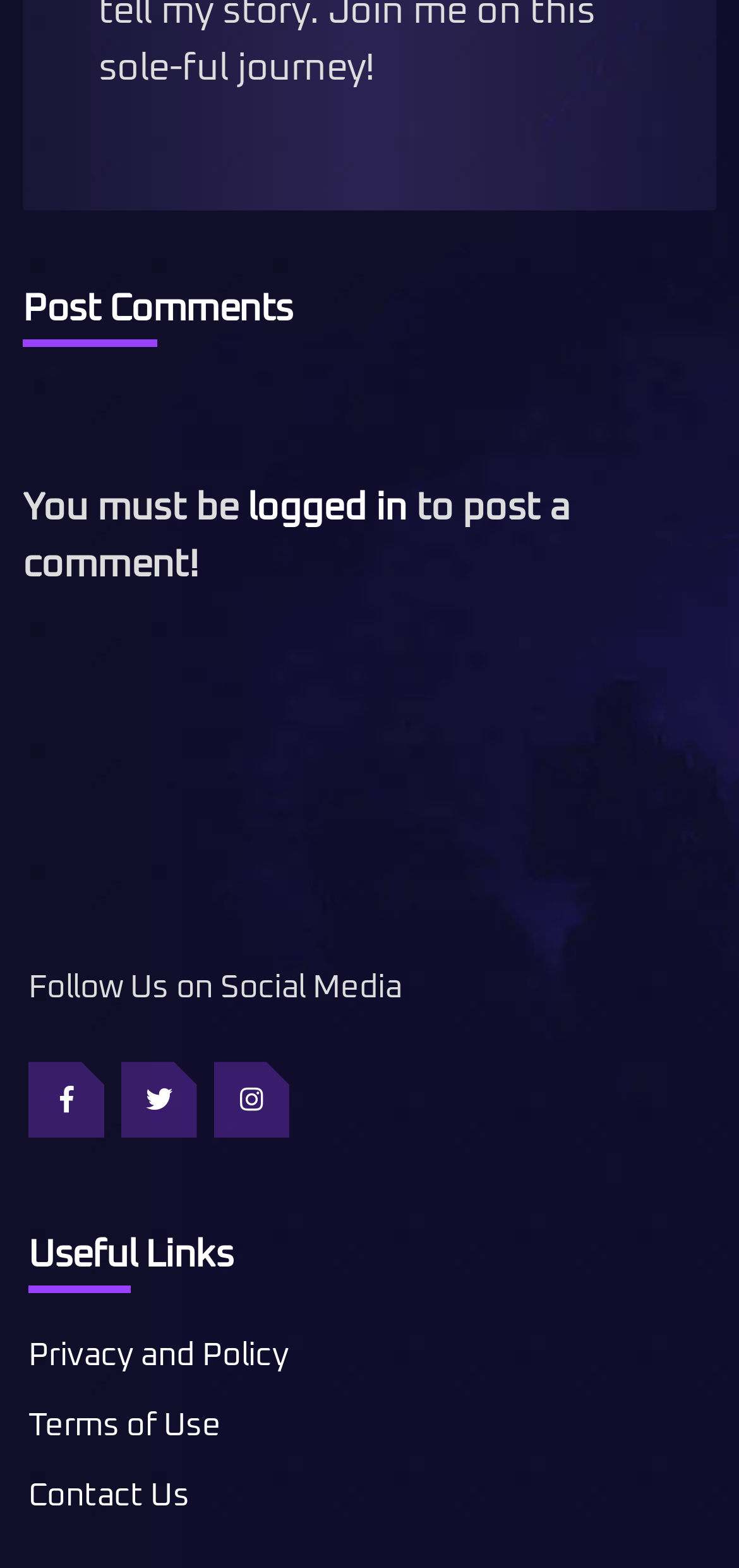Using floating point numbers between 0 and 1, provide the bounding box coordinates in the format (top-left x, top-left y, bottom-right x, bottom-right y). Locate the UI element described here: logged in

[0.335, 0.312, 0.551, 0.336]